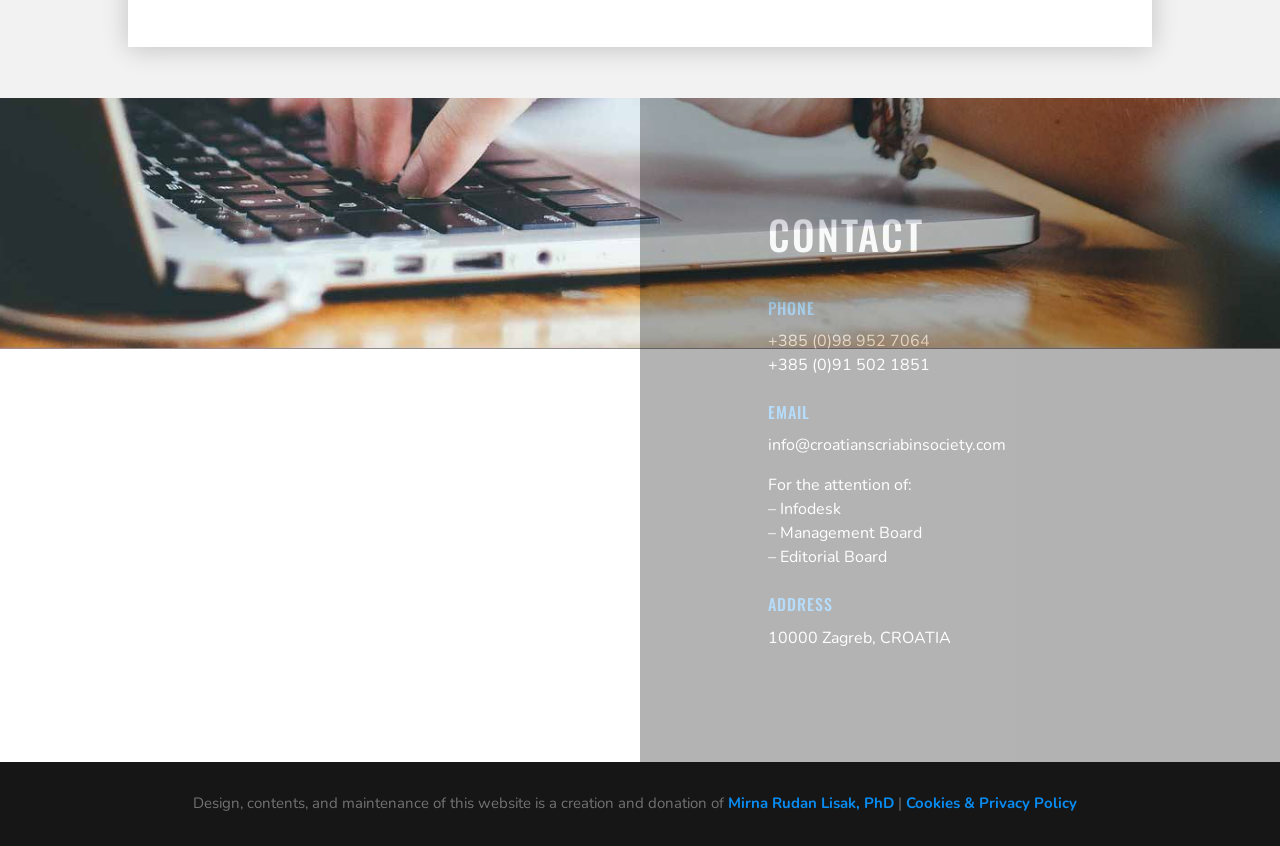Determine the bounding box for the UI element that matches this description: "Mirna Rudan Lisak, PhD".

[0.569, 0.937, 0.698, 0.961]